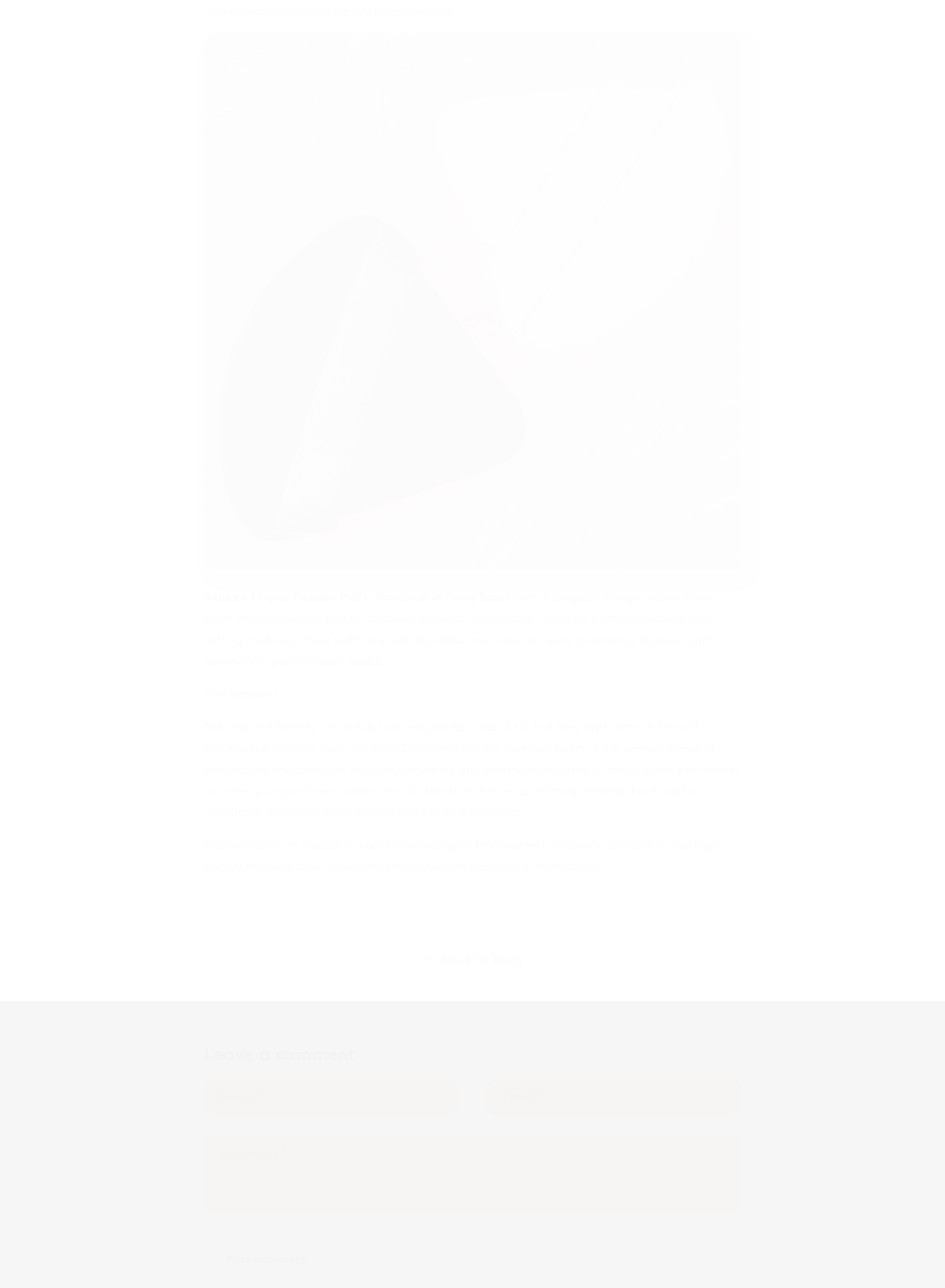Please provide a one-word or phrase answer to the question: 
What is the call-to-action for submitting a comment?

Post comment